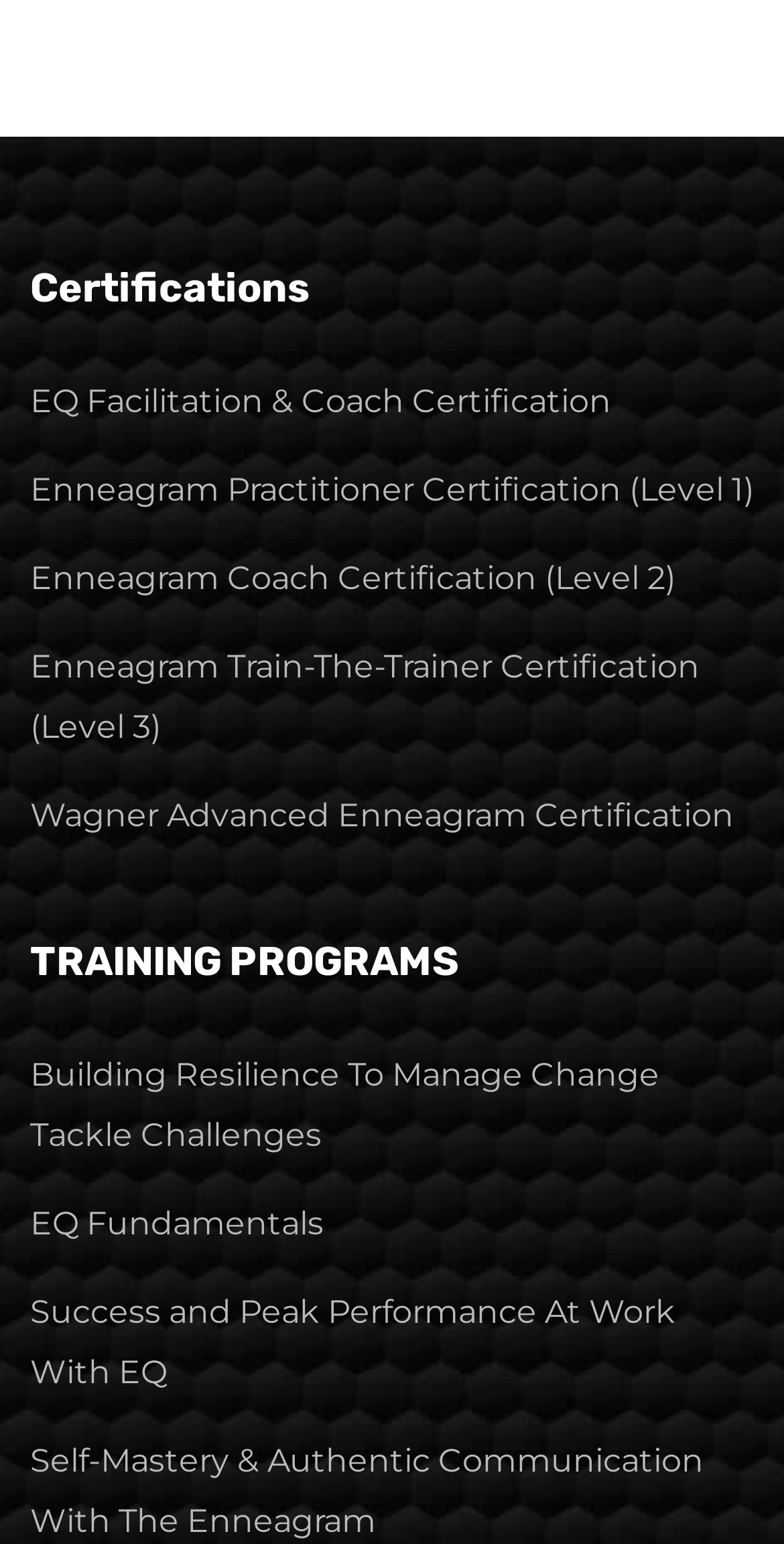Identify the bounding box coordinates for the element you need to click to achieve the following task: "Explore Enneagram Practitioner Certification". The coordinates must be four float values ranging from 0 to 1, formatted as [left, top, right, bottom].

[0.038, 0.304, 0.962, 0.329]